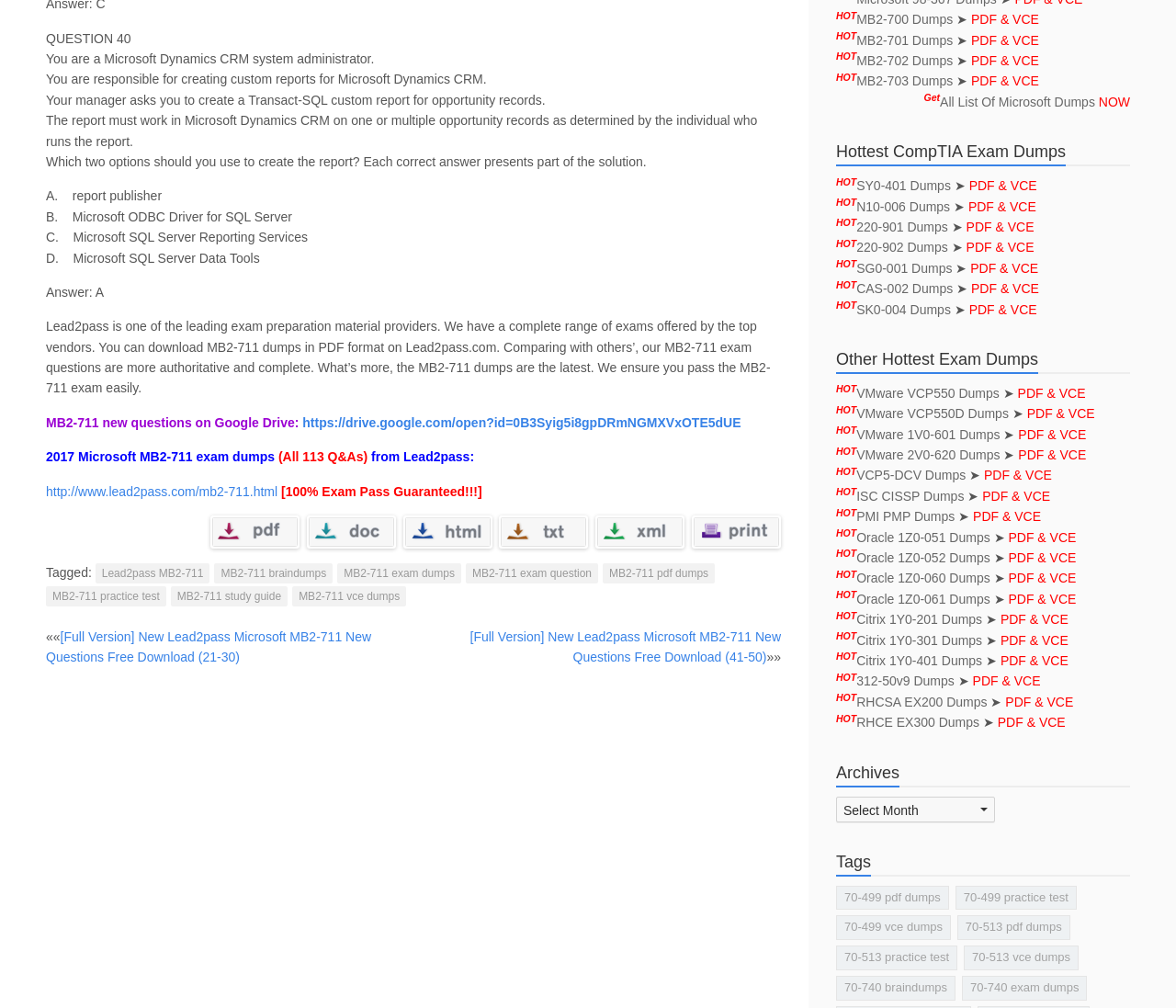Bounding box coordinates are given in the format (top-left x, top-left y, bottom-right x, bottom-right y). All values should be floating point numbers between 0 and 1. Provide the bounding box coordinate for the UI element described as: title="Save as Word Document"

[0.261, 0.519, 0.337, 0.534]